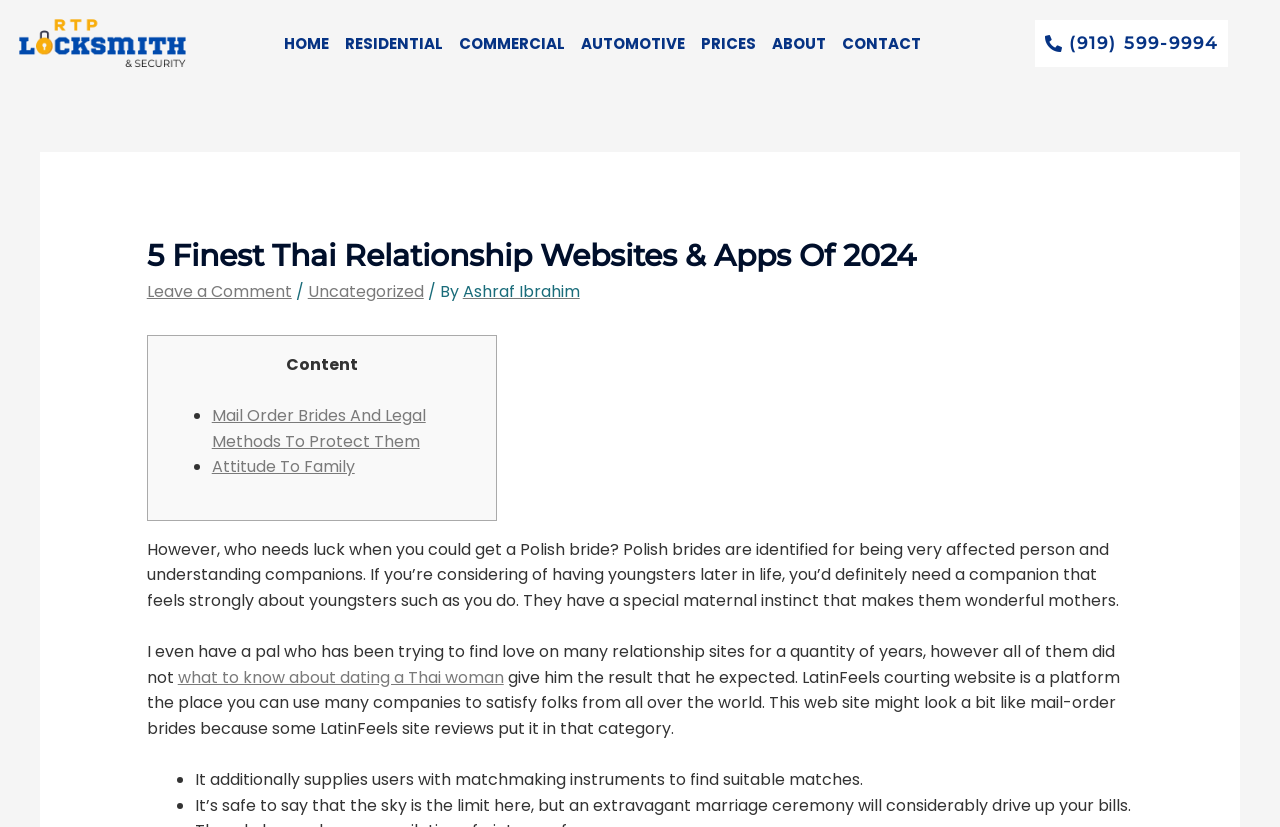Identify the bounding box coordinates of the element that should be clicked to fulfill this task: "Read about the environmental policy". The coordinates should be provided as four float numbers between 0 and 1, i.e., [left, top, right, bottom].

None